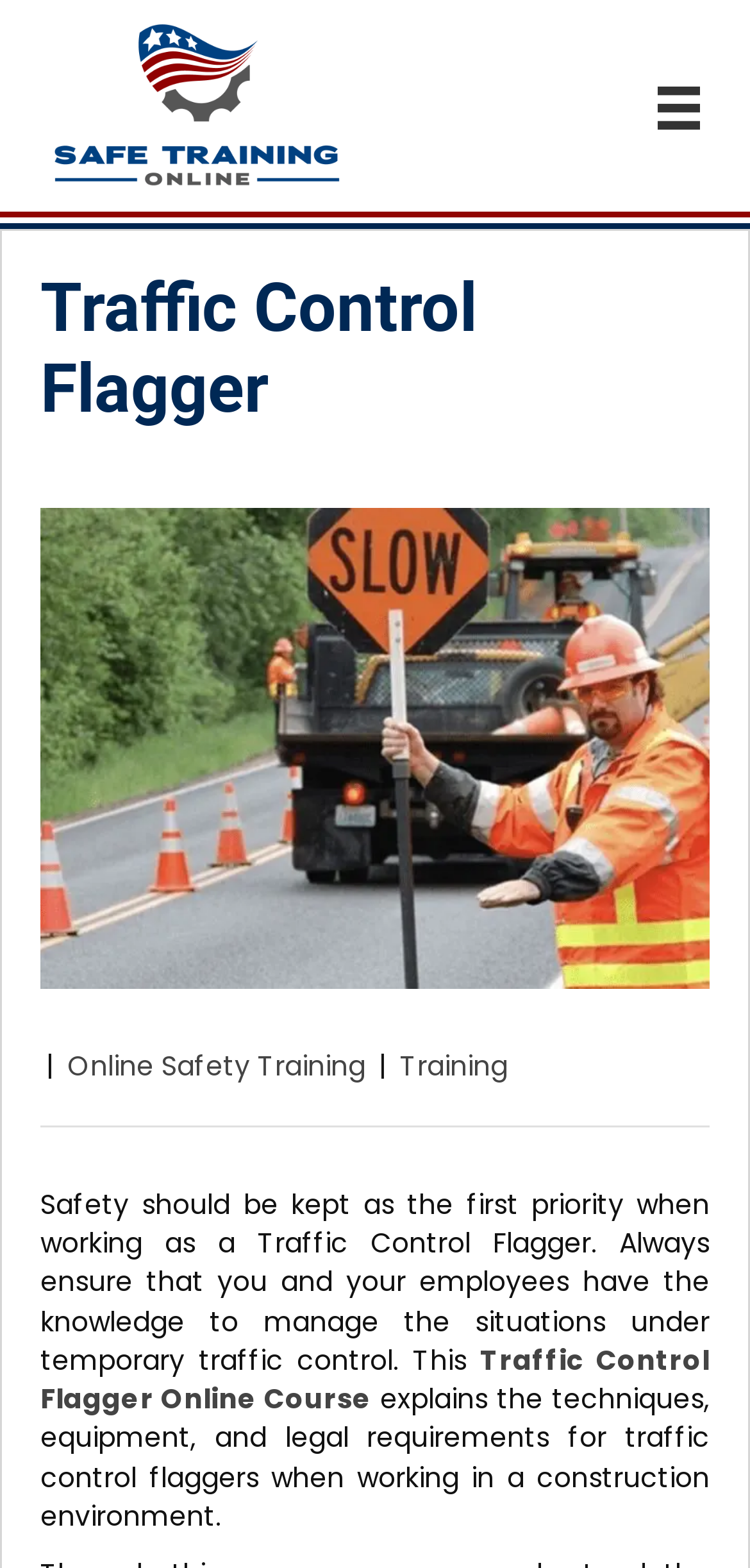Examine the image and give a thorough answer to the following question:
What is the logo of the website?

The logo of the website is located at the top left corner of the webpage, and it is an image with the text 'A logo for the life training online.'